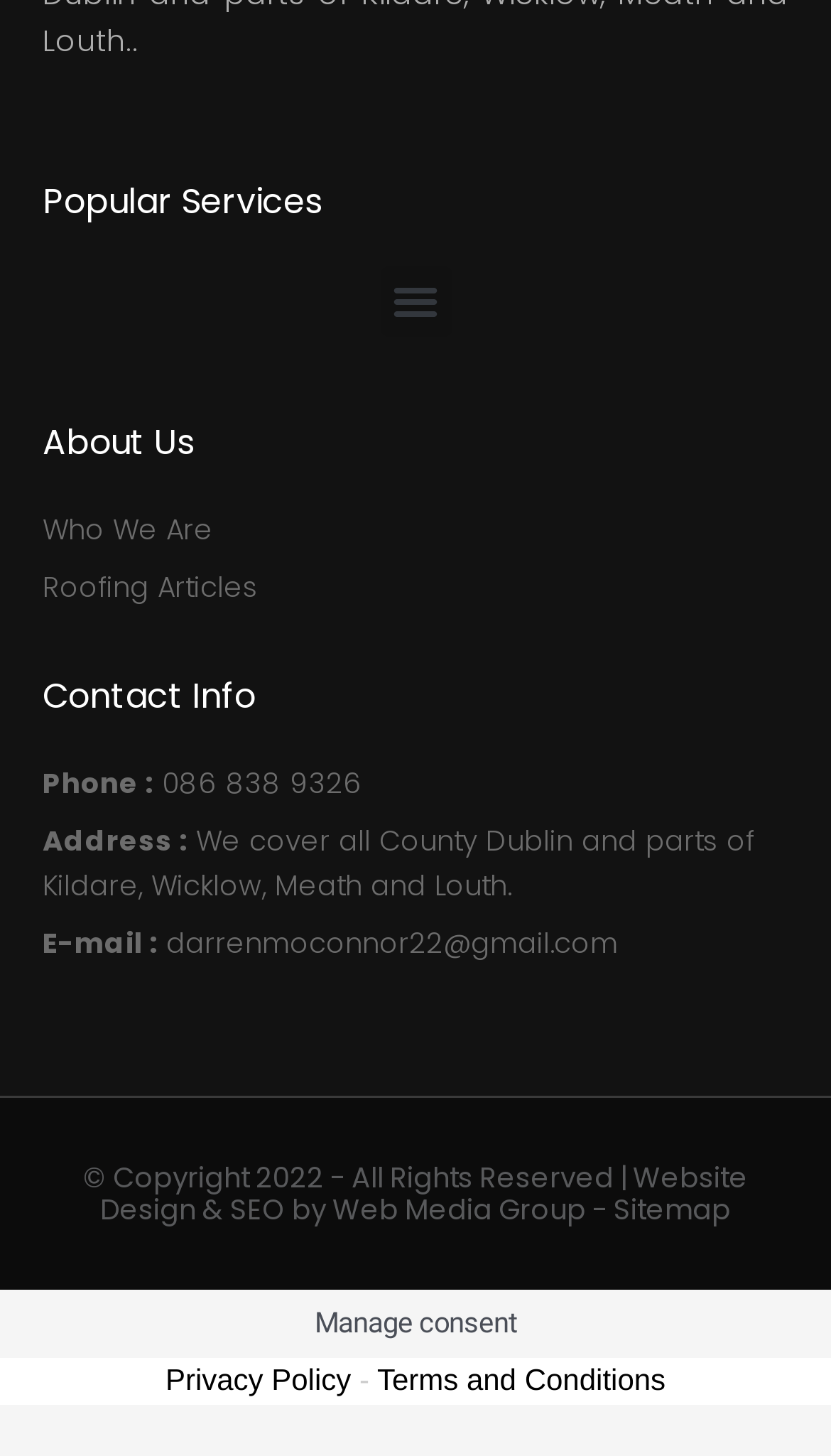Find the bounding box coordinates of the area that needs to be clicked in order to achieve the following instruction: "View roofing articles". The coordinates should be specified as four float numbers between 0 and 1, i.e., [left, top, right, bottom].

[0.051, 0.388, 0.949, 0.42]